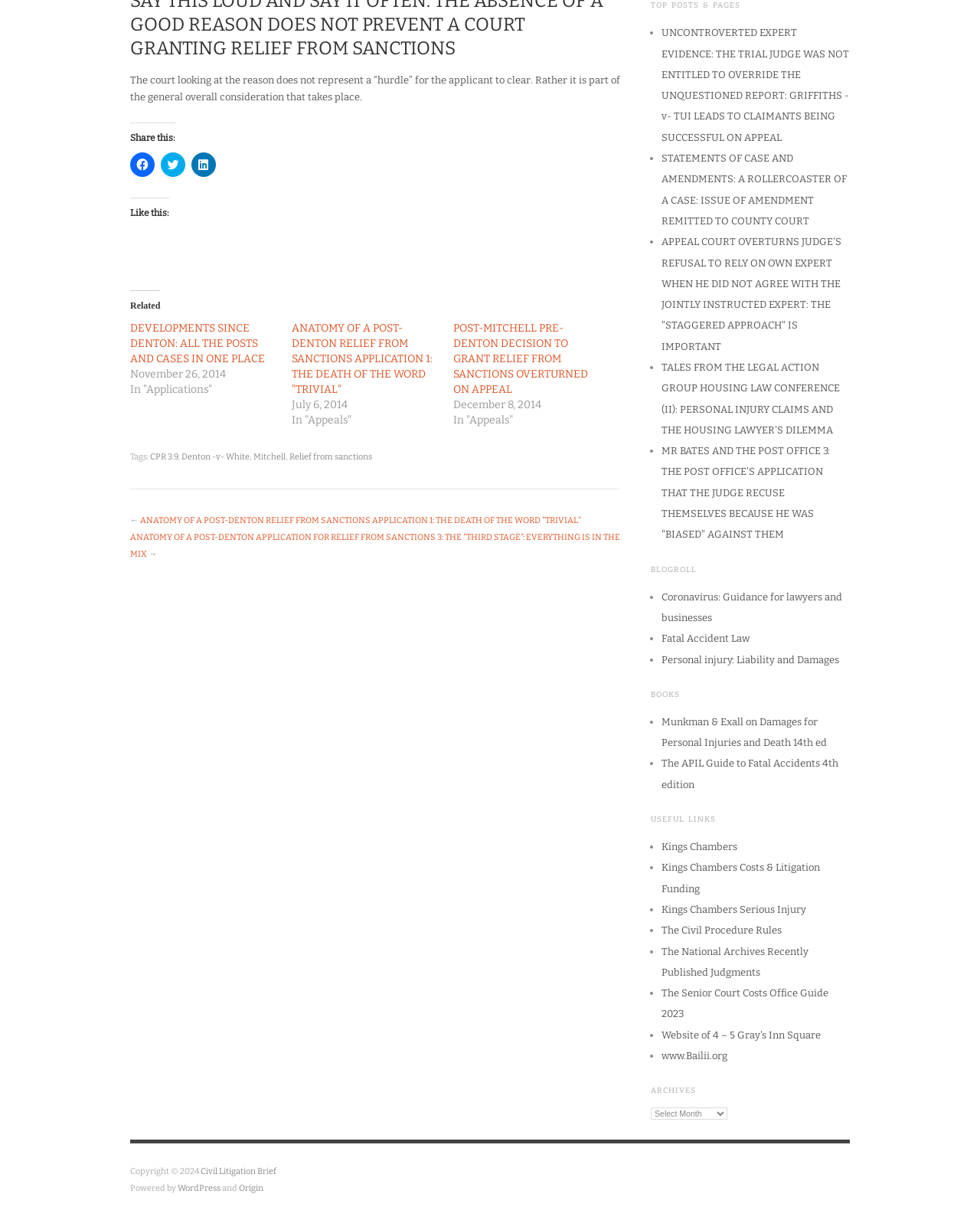Please specify the bounding box coordinates of the clickable region necessary for completing the following instruction: "Search for something". The coordinates must consist of four float numbers between 0 and 1, i.e., [left, top, right, bottom].

None